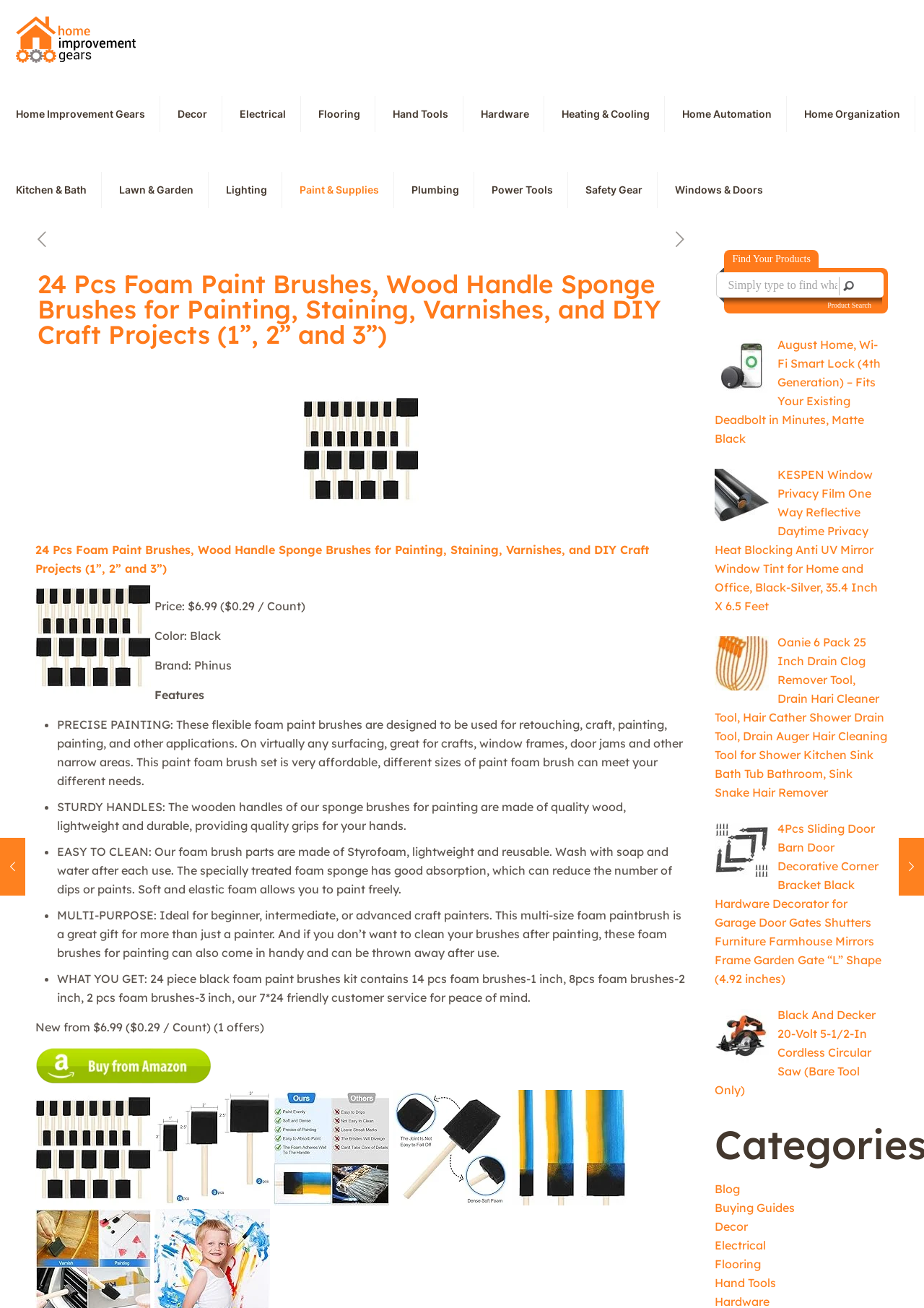What is the material of the handles of the sponge brushes? Analyze the screenshot and reply with just one word or a short phrase.

Wood